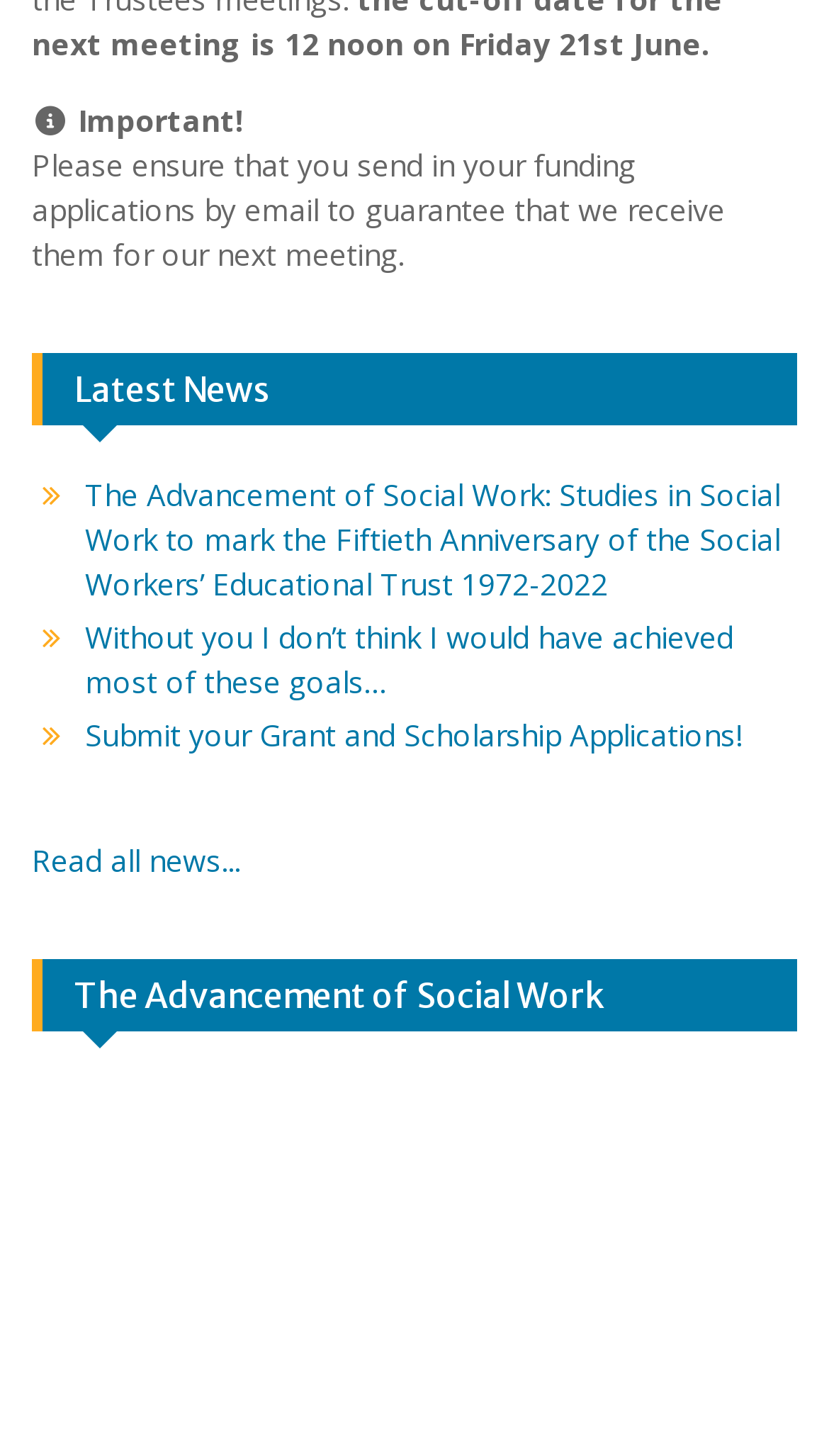What type of applications can I submit?
From the image, respond using a single word or phrase.

Grant and Scholarship